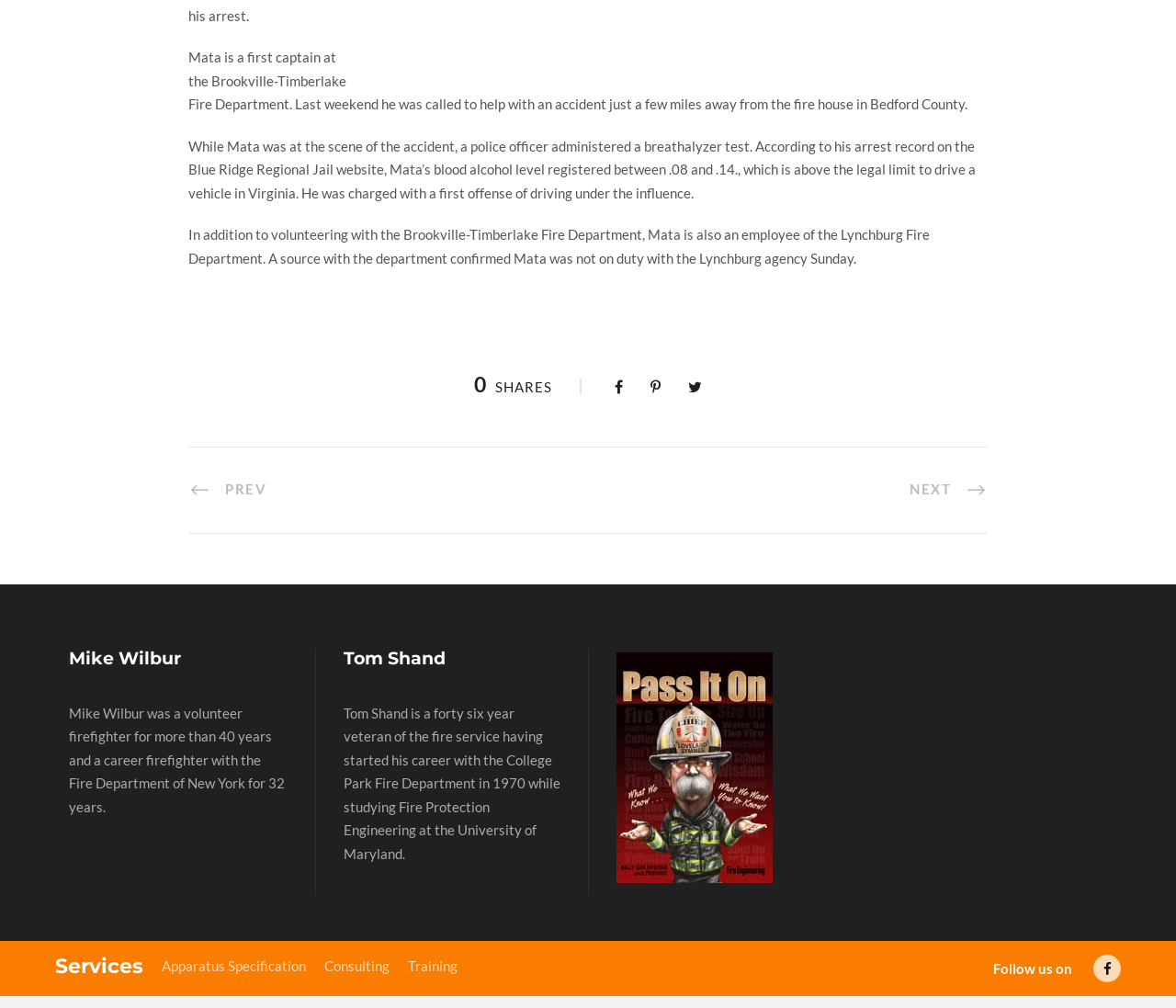Using the details from the image, please elaborate on the following question: What is Mata's occupation?

Based on the text, Mata is a first captain at the Brookville-Timberlake Fire Department, and he is also an employee of the Lynchburg Fire Department.